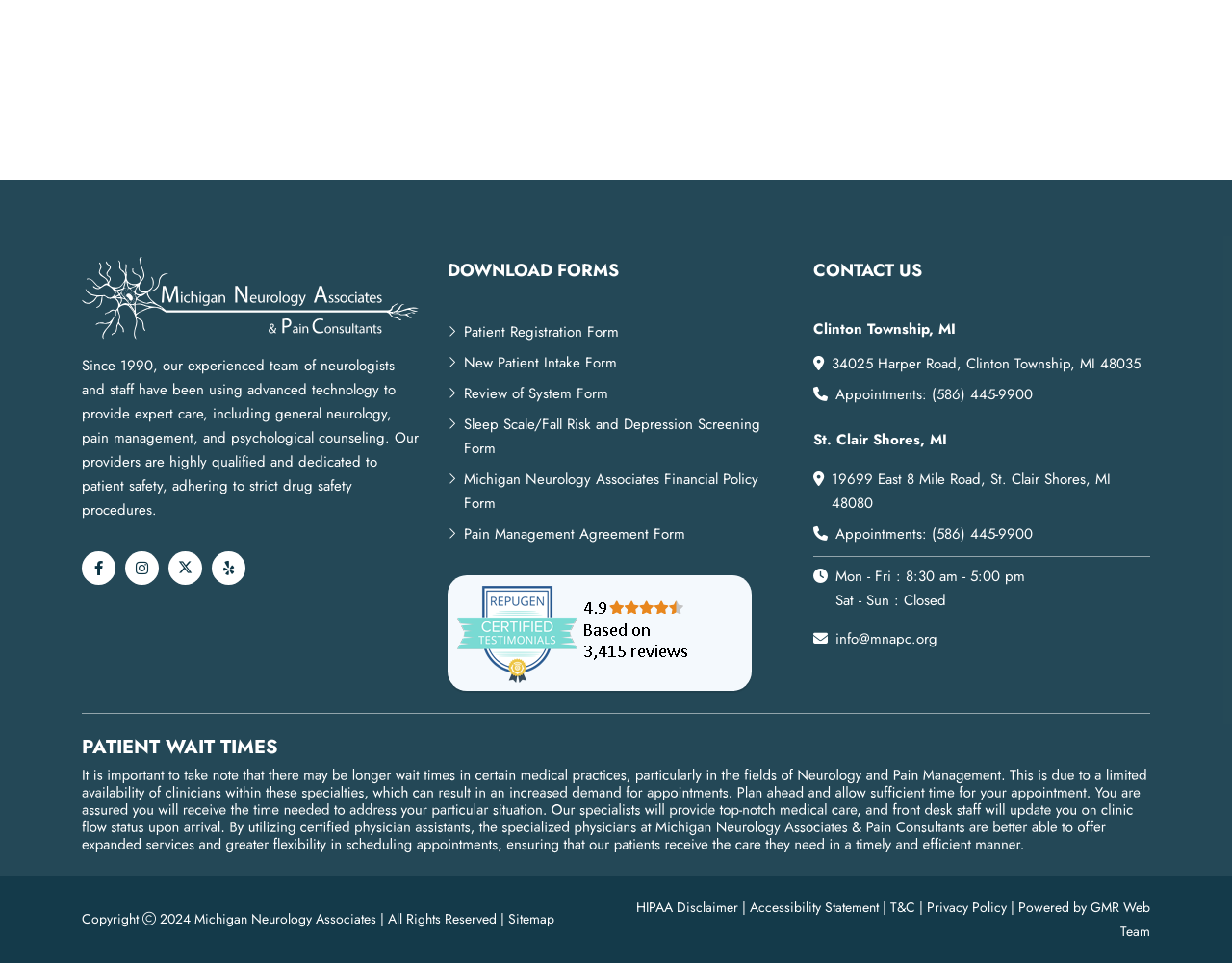What forms can be downloaded from this website?
Based on the visual information, provide a detailed and comprehensive answer.

The webpage has a section labeled 'DOWNLOAD FORMS' which contains links to various forms that can be downloaded, including the Patient Registration Form, New Patient Intake Form, Review of System Form, and others.